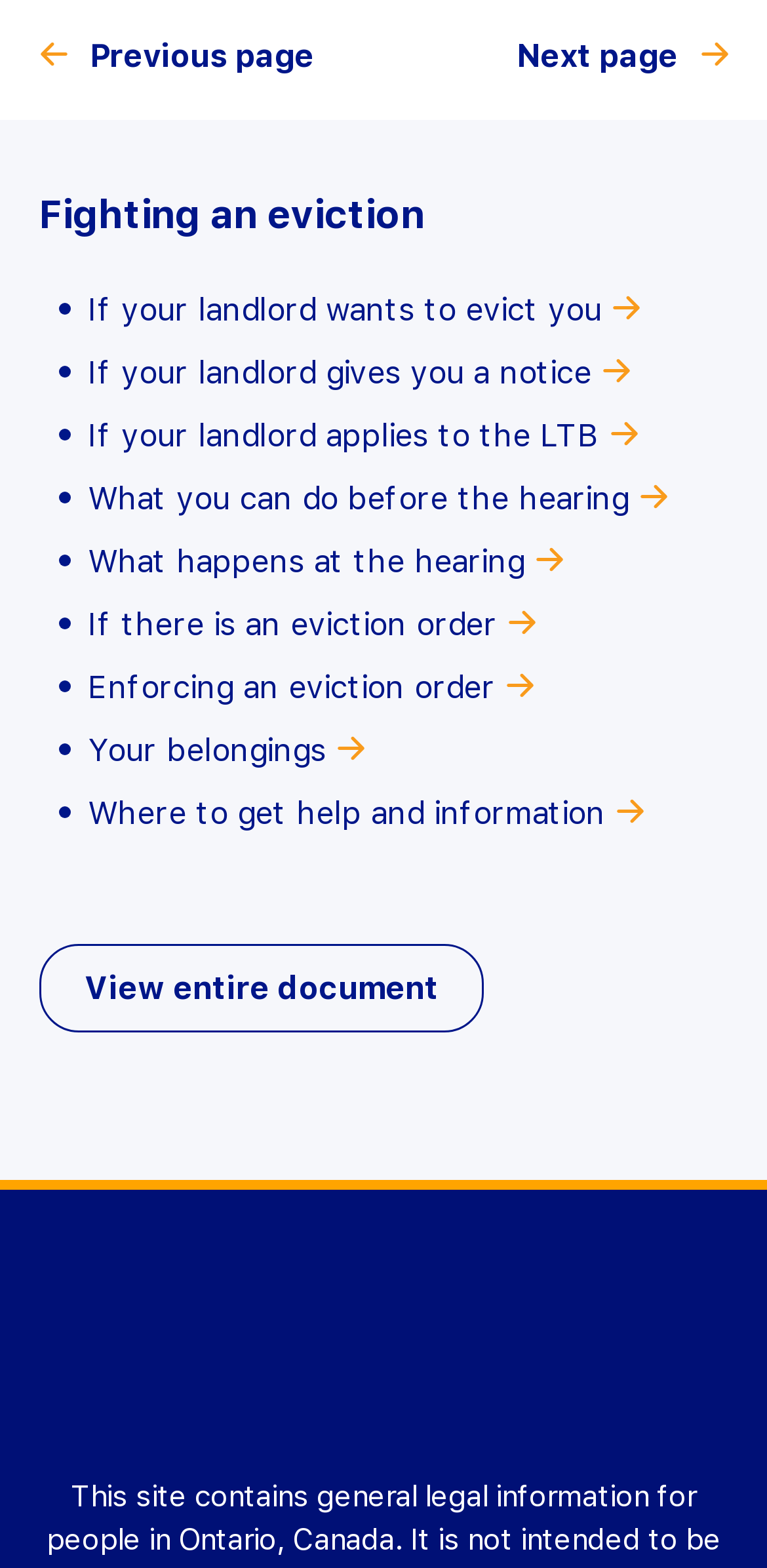Determine the bounding box coordinates (top-left x, top-left y, bottom-right x, bottom-right y) of the UI element described in the following text: Next page

[0.673, 0.026, 0.95, 0.046]